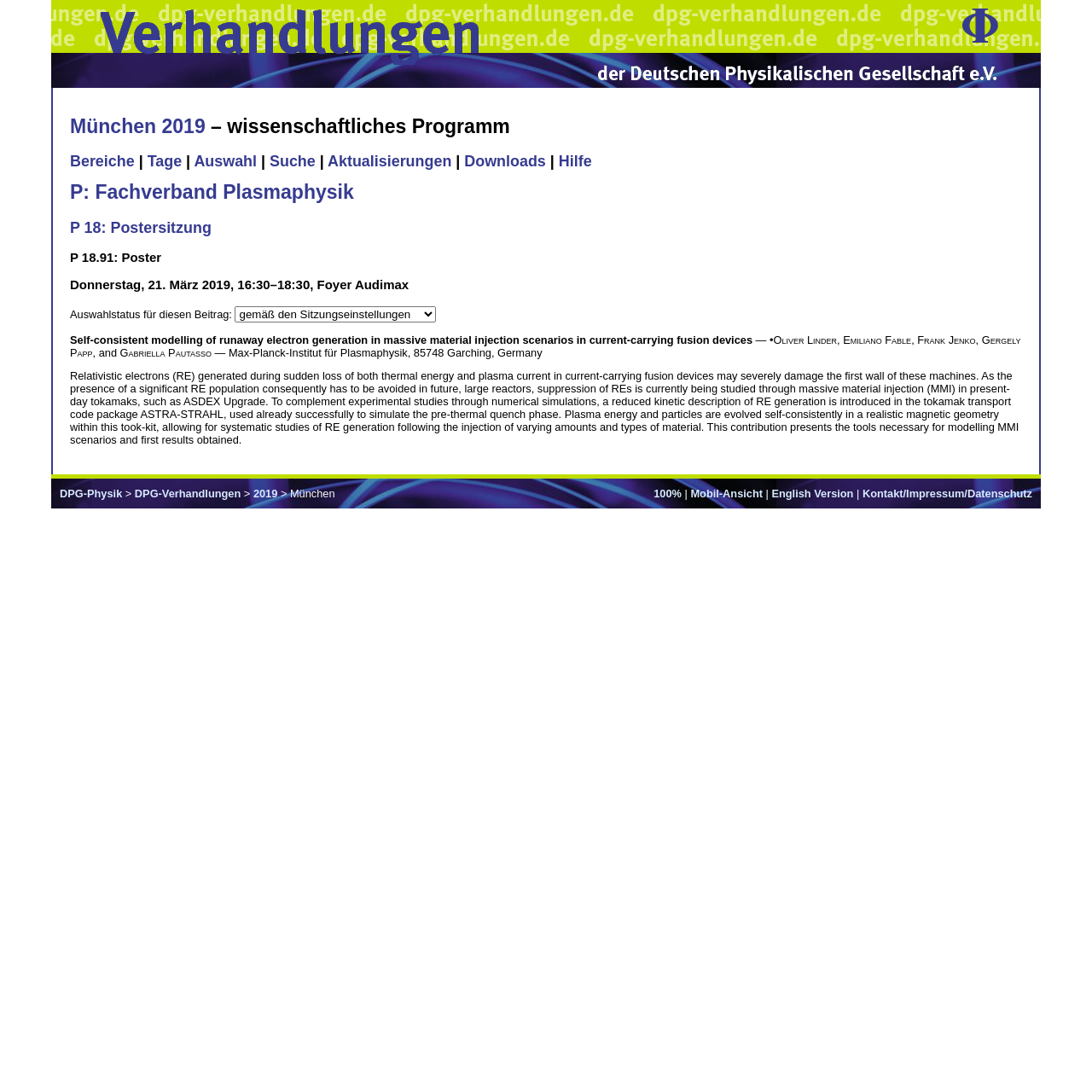Specify the bounding box coordinates for the region that must be clicked to perform the given instruction: "Click on the link to München 2019".

[0.064, 0.105, 0.188, 0.125]